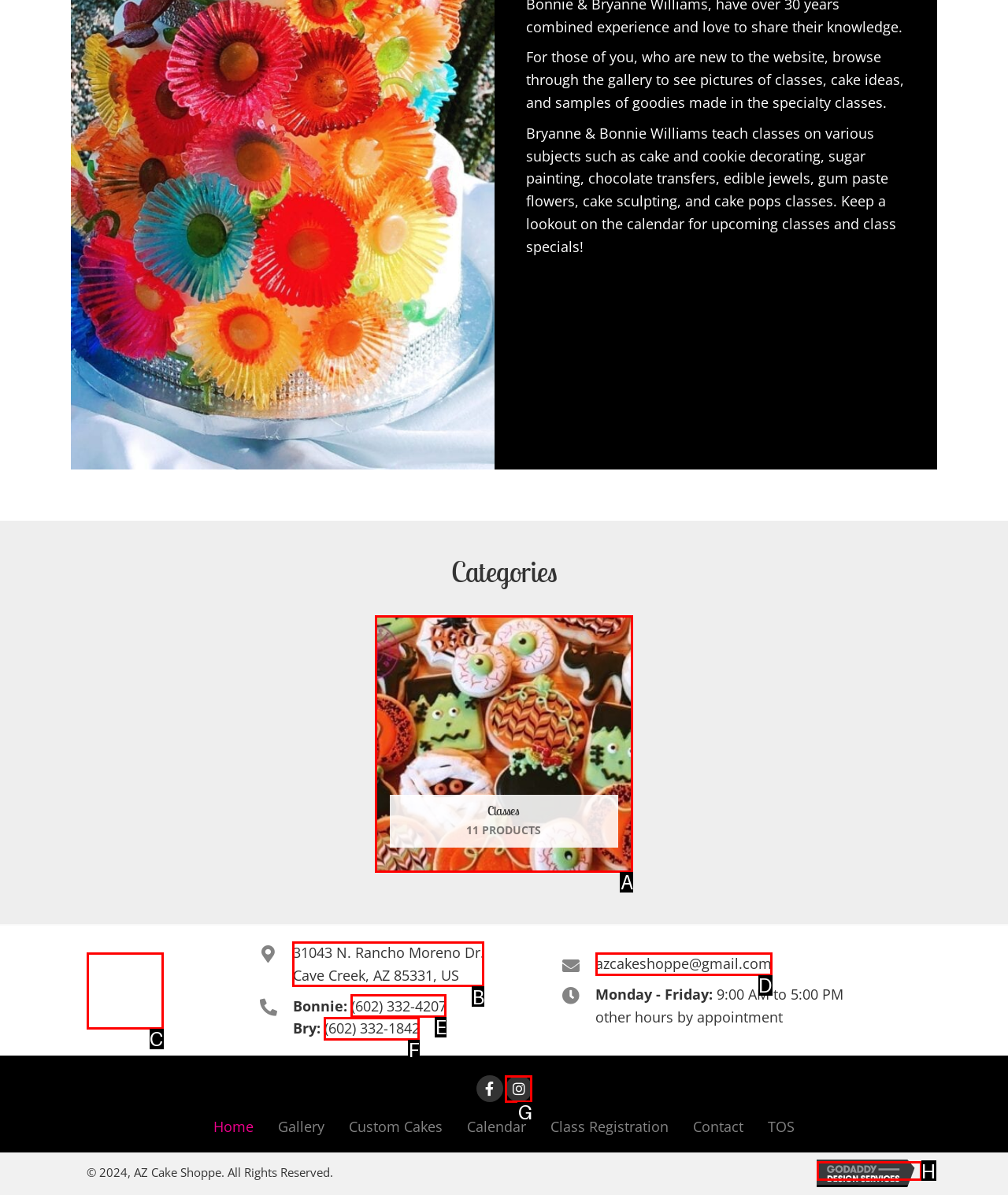Find the option you need to click to complete the following instruction: Browse classes
Answer with the corresponding letter from the choices given directly.

A